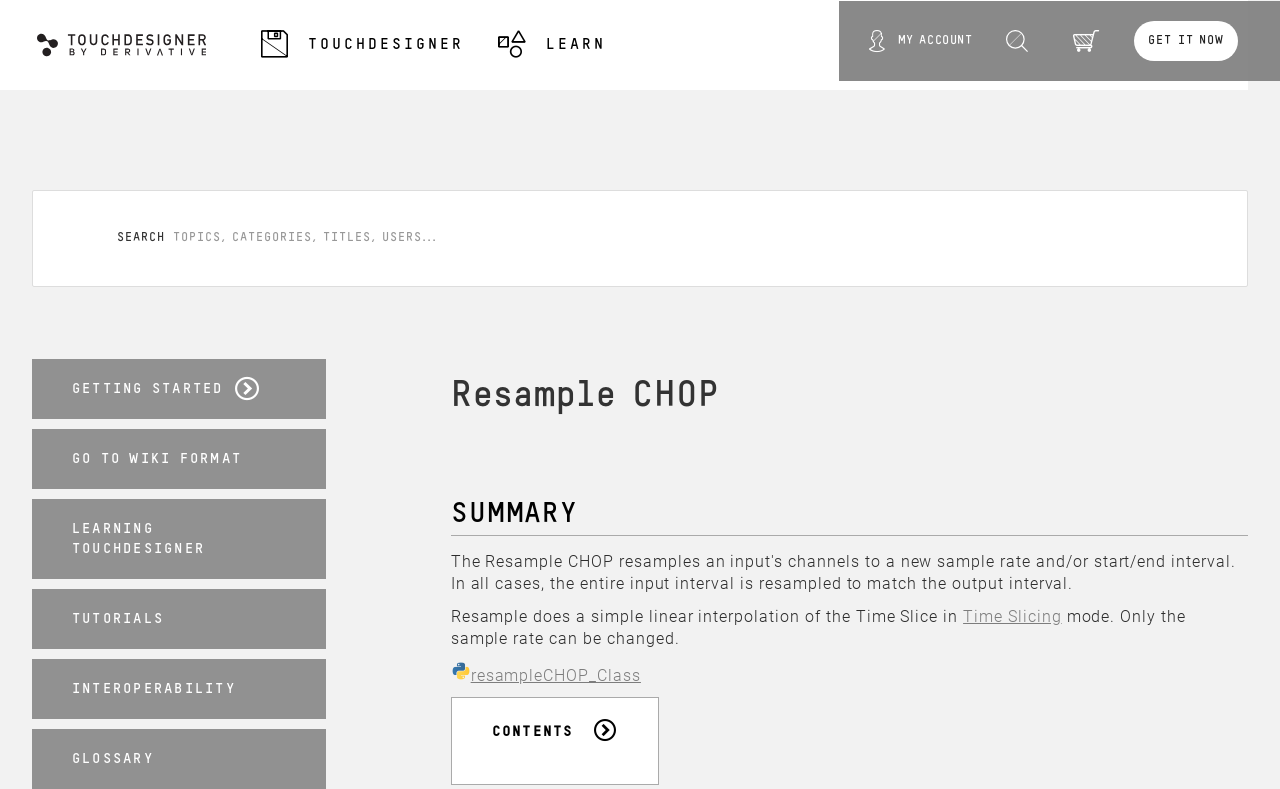Based on the image, provide a detailed and complete answer to the question: 
What is the navigation menu item with an arrow icon?

The navigation menu item with an arrow icon can be found at the bottom of the webpage. It says 'CONTENTS' and has an arrow icon next to it. This suggests that it is a navigation menu item.